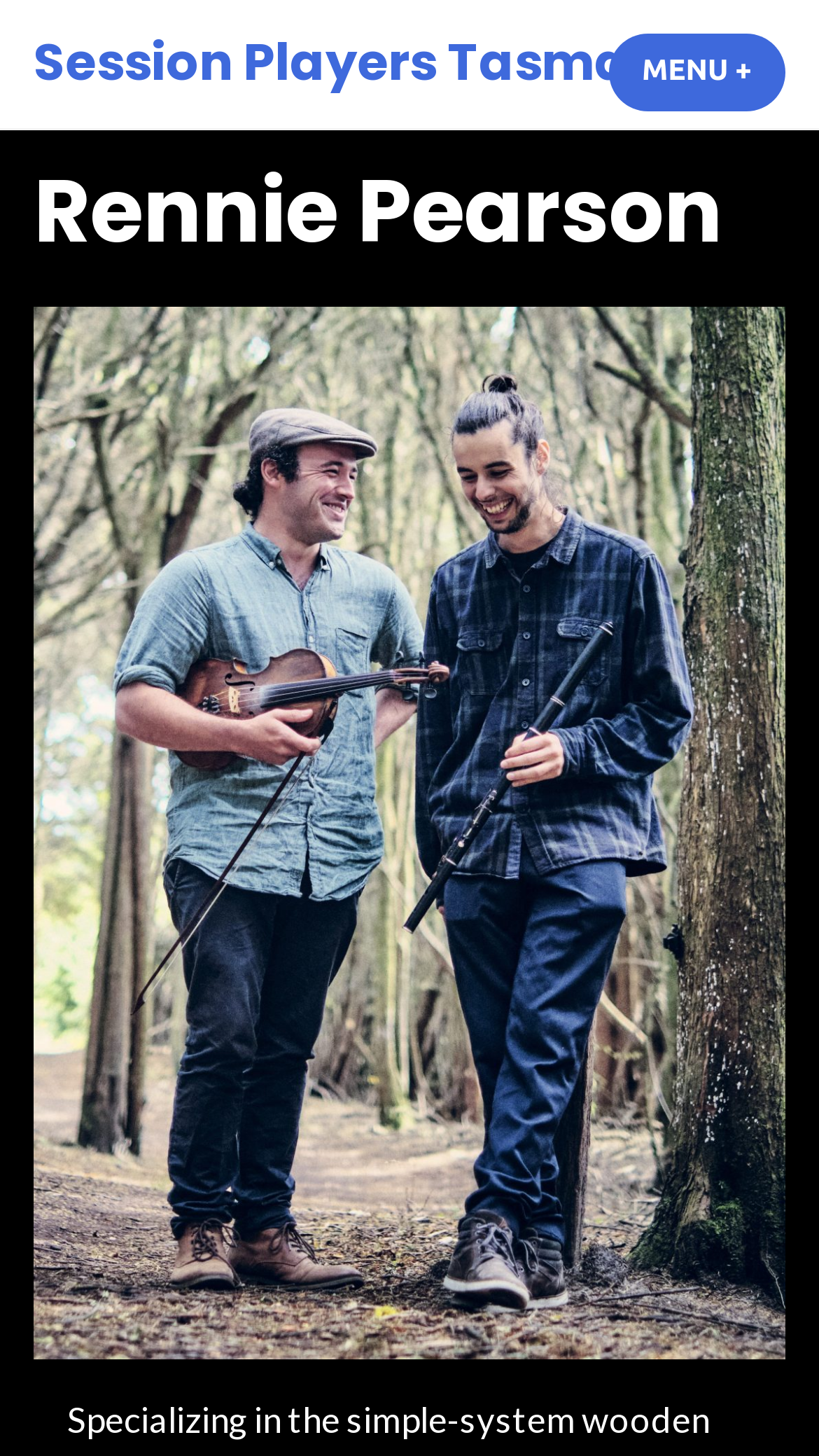Determine the bounding box coordinates of the UI element described below. Use the format (top-left x, top-left y, bottom-right x, bottom-right y) with floating point numbers between 0 and 1: Session Players Tasmania

[0.041, 0.019, 0.872, 0.066]